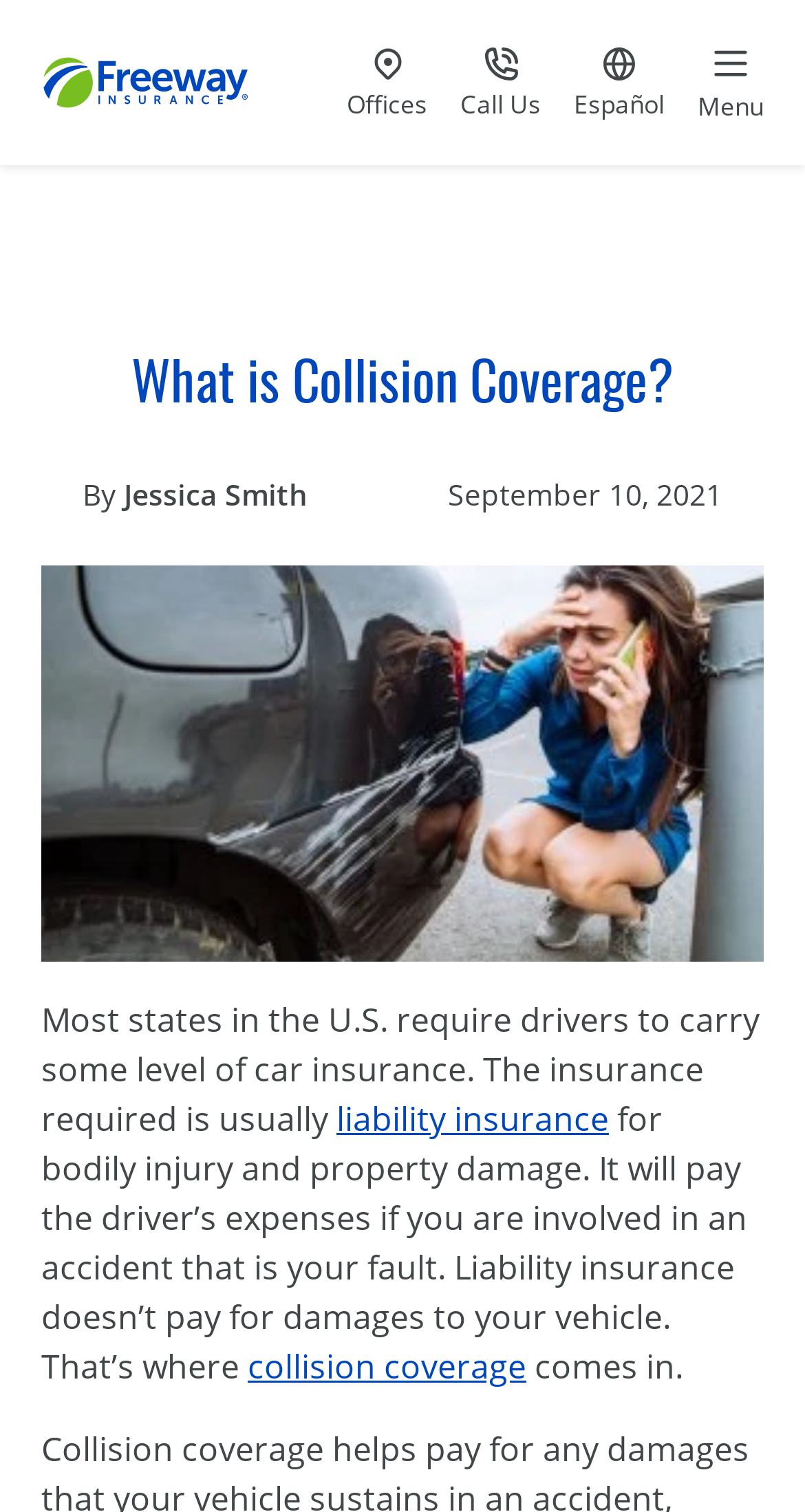What is the purpose of liability insurance?
Look at the webpage screenshot and answer the question with a detailed explanation.

According to the webpage, liability insurance 'will pay the driver’s expenses if you are involved in an accident that is your fault. Liability insurance doesn’t pay for damages to your vehicle.' This implies that the purpose of liability insurance is to pay for bodily injury and property damage.